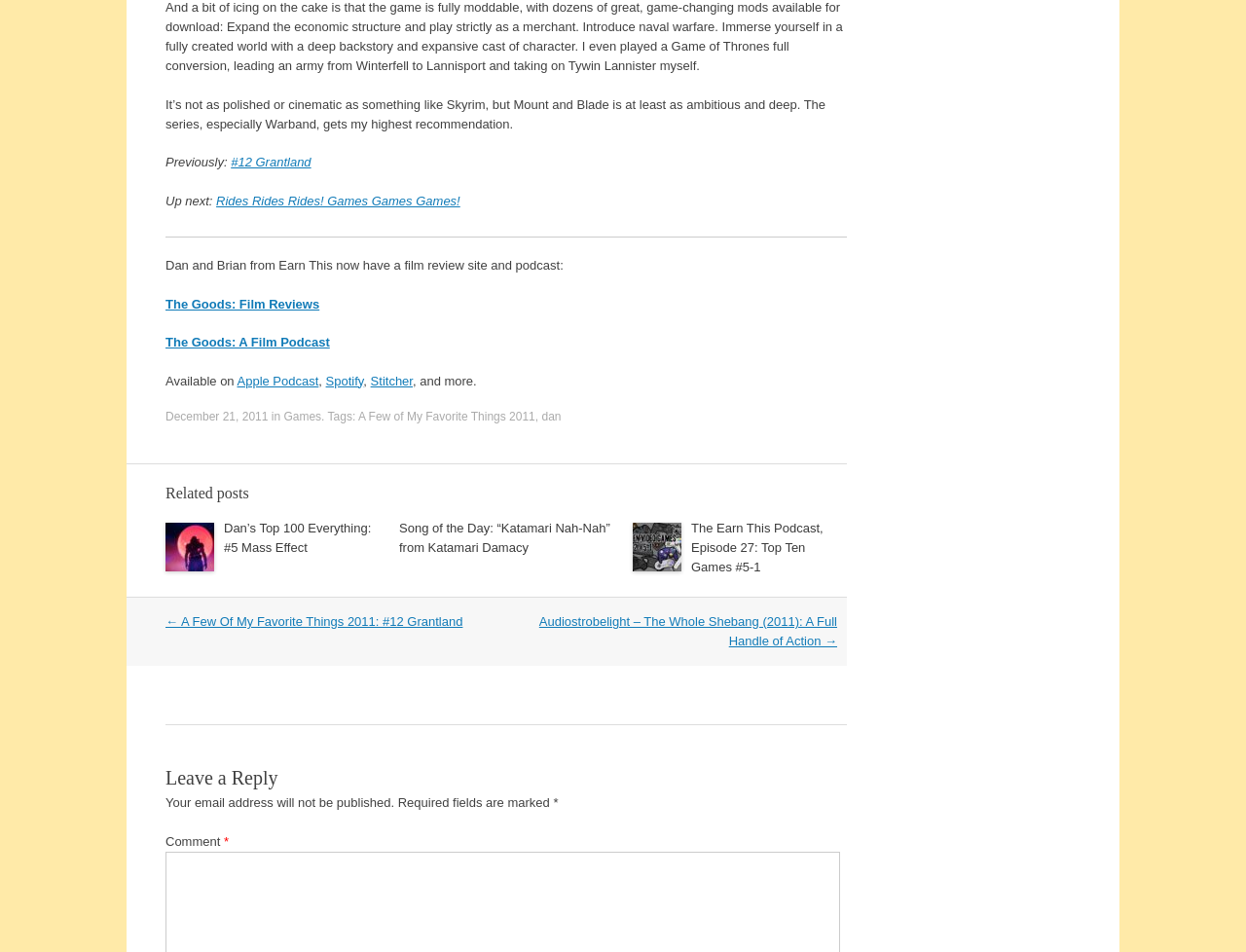Locate the bounding box coordinates of the clickable element to fulfill the following instruction: "Leave a reply". Provide the coordinates as four float numbers between 0 and 1 in the format [left, top, right, bottom].

[0.133, 0.876, 0.18, 0.891]